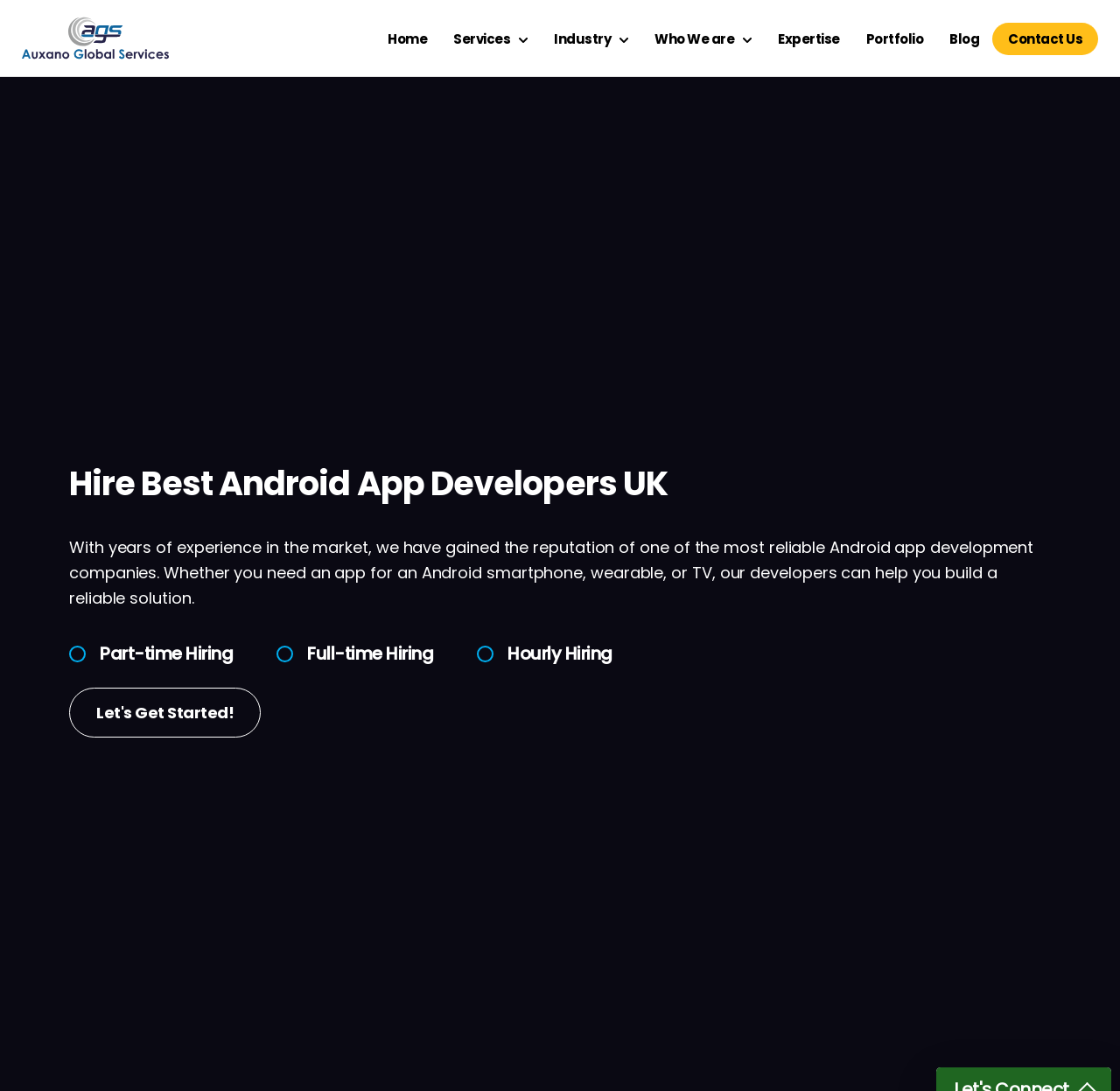Locate the bounding box coordinates of the clickable element to fulfill the following instruction: "Contact Us". Provide the coordinates as four float numbers between 0 and 1 in the format [left, top, right, bottom].

[0.886, 0.021, 0.98, 0.05]